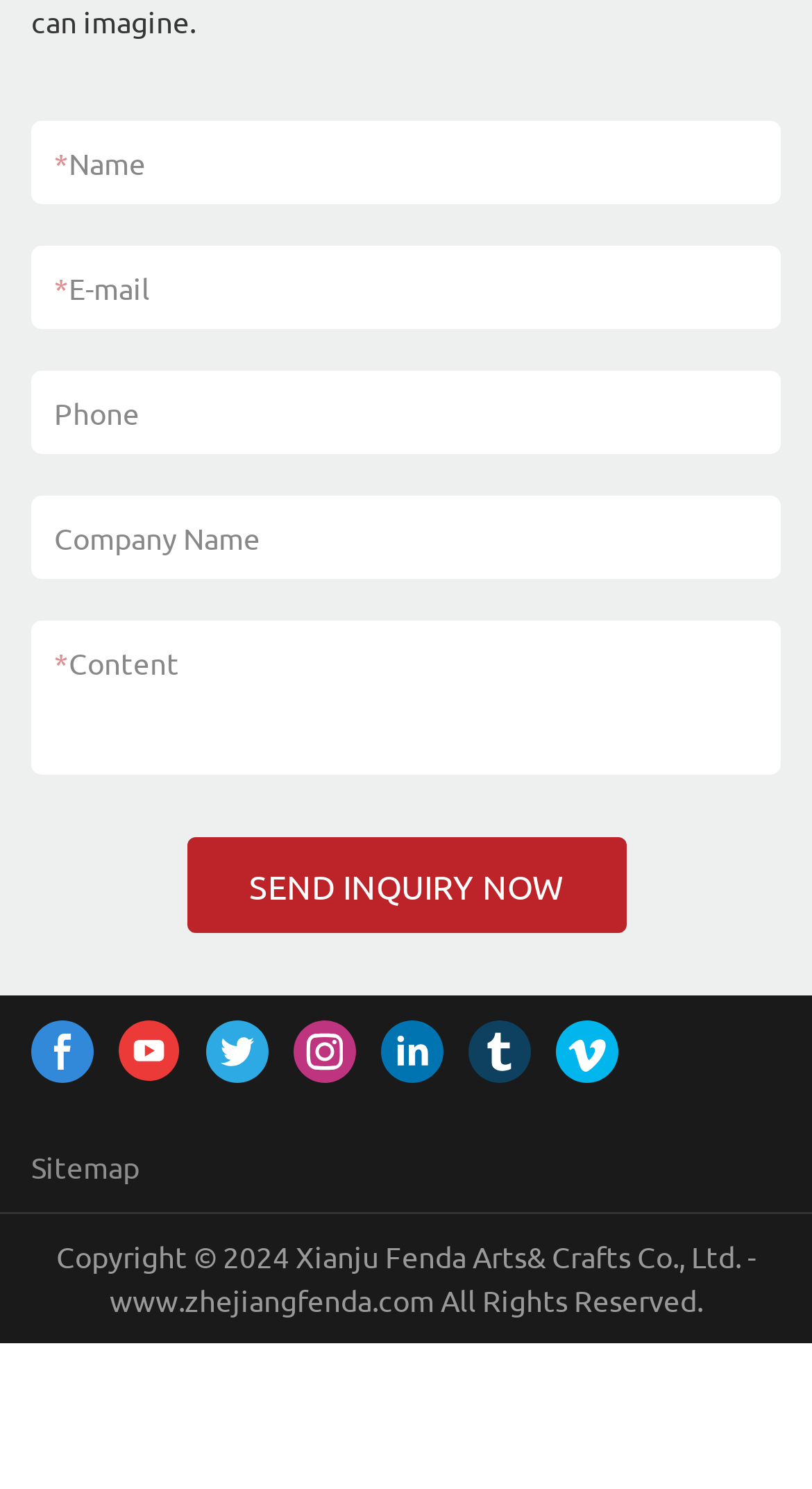Locate the bounding box of the UI element with the following description: "Sitemap".

[0.038, 0.768, 0.172, 0.793]